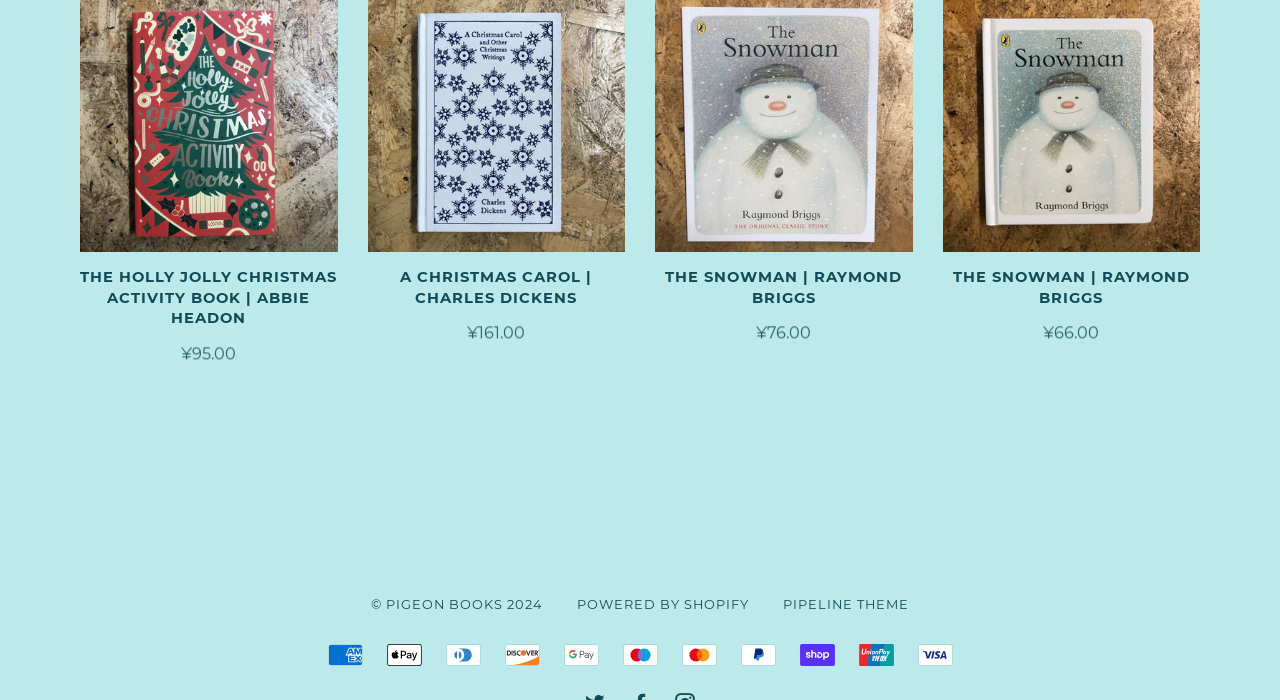Mark the bounding box of the element that matches the following description: "Pipeline Theme".

[0.612, 0.852, 0.71, 0.874]